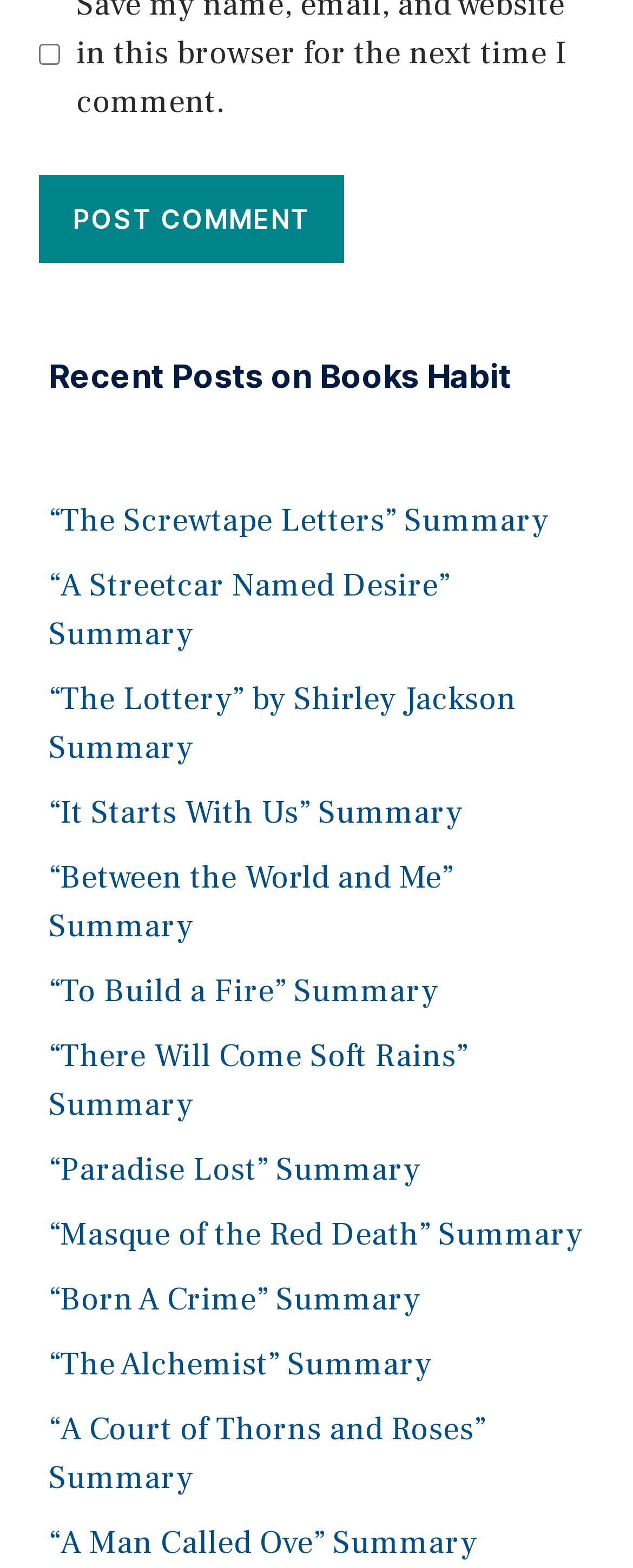Given the element description, predict the bounding box coordinates in the format (top-left x, top-left y, bottom-right x, bottom-right y), using floating point numbers between 0 and 1: “It Starts With Us” Summary

[0.077, 0.505, 0.731, 0.532]